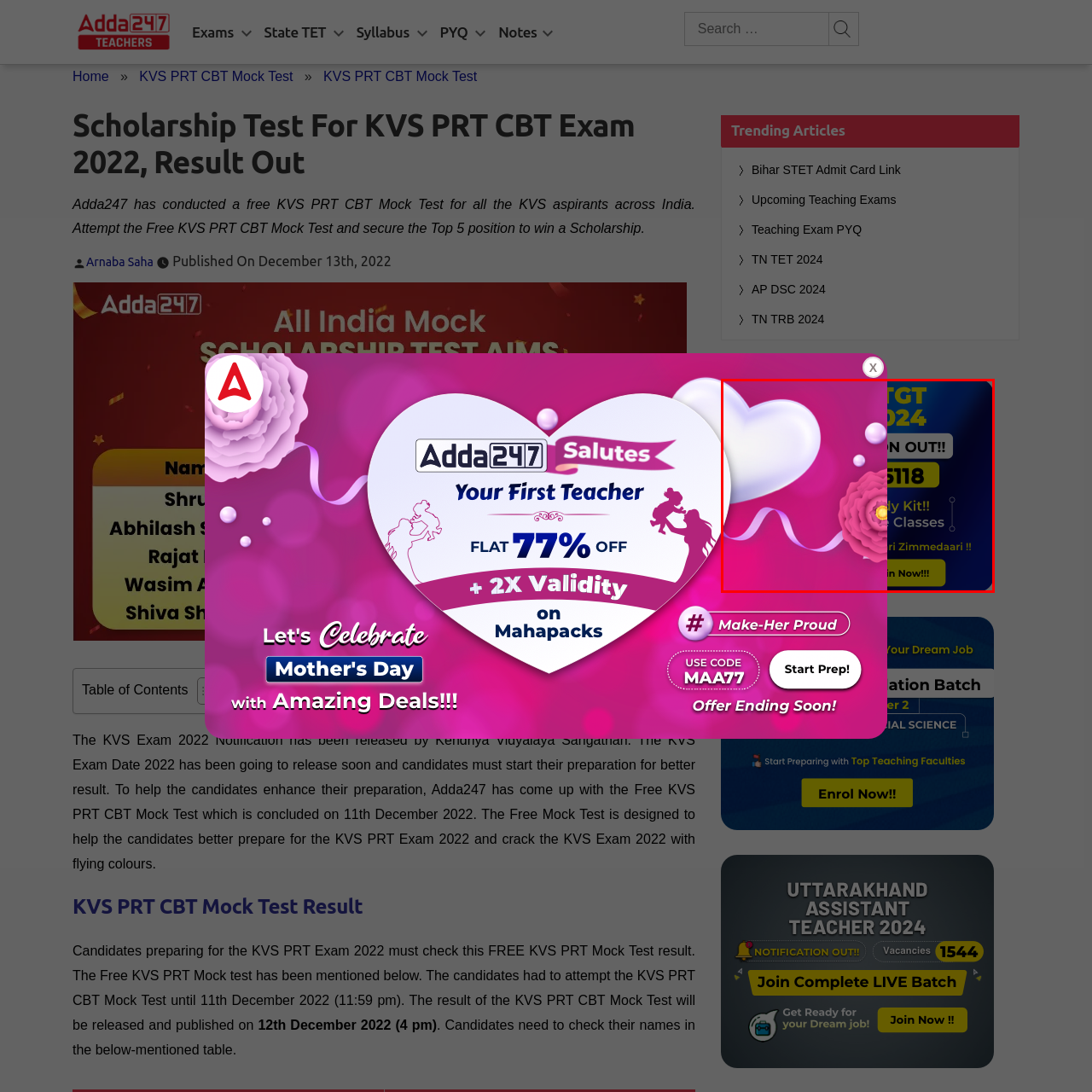Look at the region marked by the red box and describe it extensively.

This vibrant and eye-catching image features a playful design celebrating the announcement of the 'EMRS' exam details for 2024. The background is a soft gradient of pink with abstract shapes, including a prominent white heart and a beautifully detailed flower in the foreground, creating a sense of joy and excitement. On the right side, bold text highlights important information, including "EMRS 2024" and a call to action that encourages viewers to "Join Now!" The design is aimed at engaging potential candidates, making it visually appealing and informative for those preparing for the exam. The overall aesthetic combines warmth and enthusiasm, perfectly suited for educational endeavors.